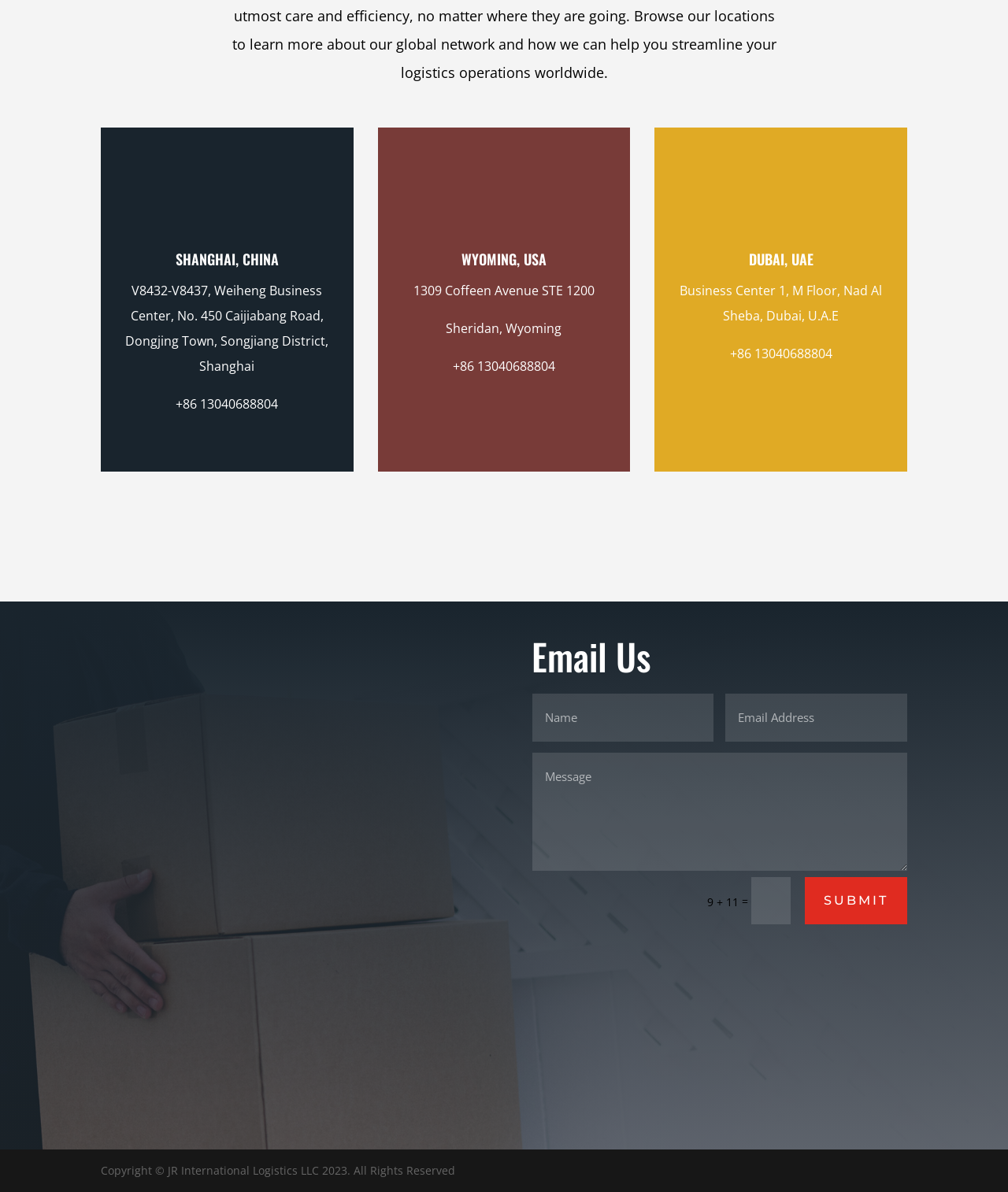What is the phone number of JR International Logistics?
Refer to the image and give a detailed answer to the question.

The phone number is listed multiple times on the webpage, including under the Shanghai, Wyoming, and Dubai office locations, as well as in the 'GET IN TOUCH' section.